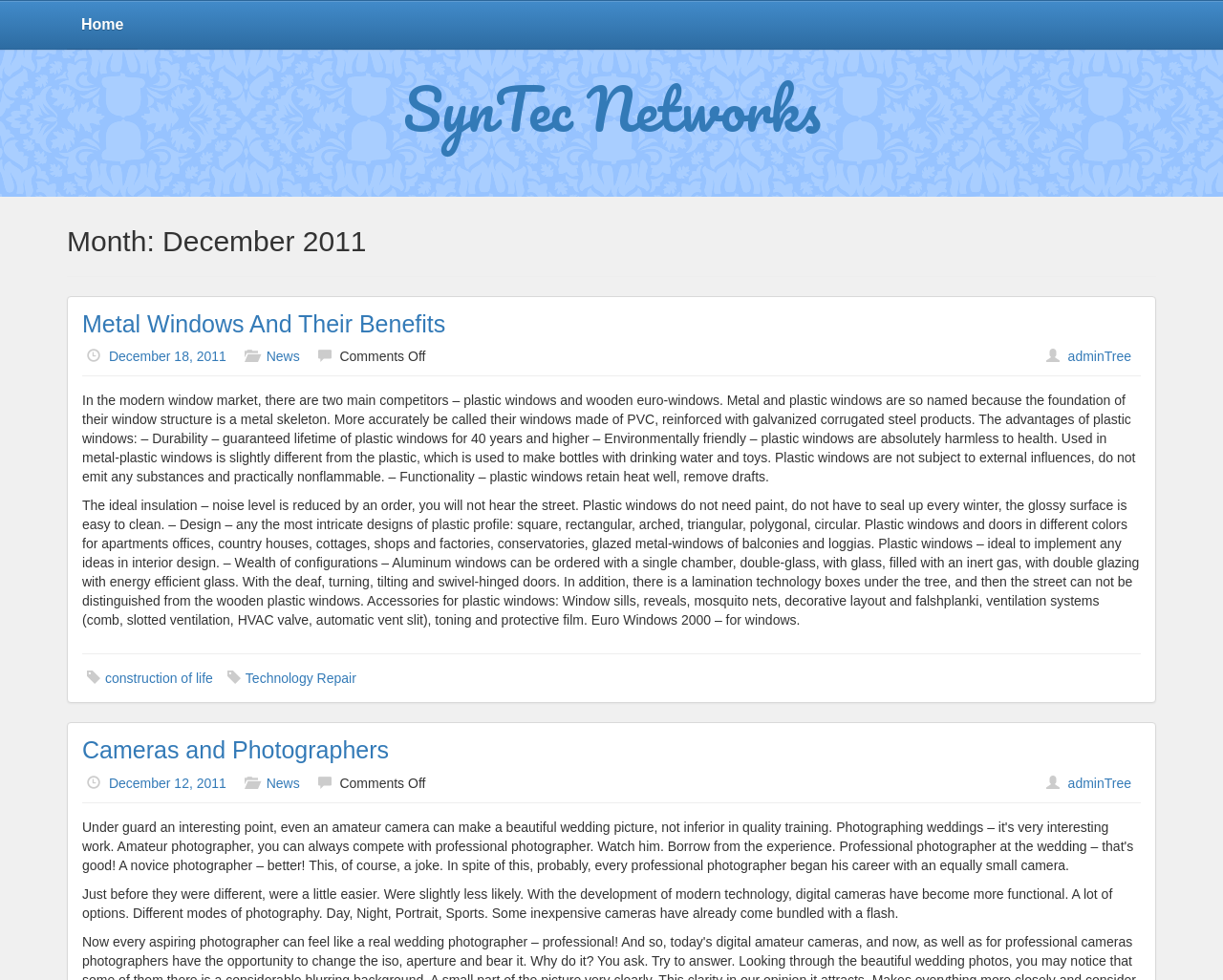Please determine the bounding box coordinates of the element's region to click in order to carry out the following instruction: "Read about Metal Windows And Their Benefits". The coordinates should be four float numbers between 0 and 1, i.e., [left, top, right, bottom].

[0.067, 0.318, 0.933, 0.344]